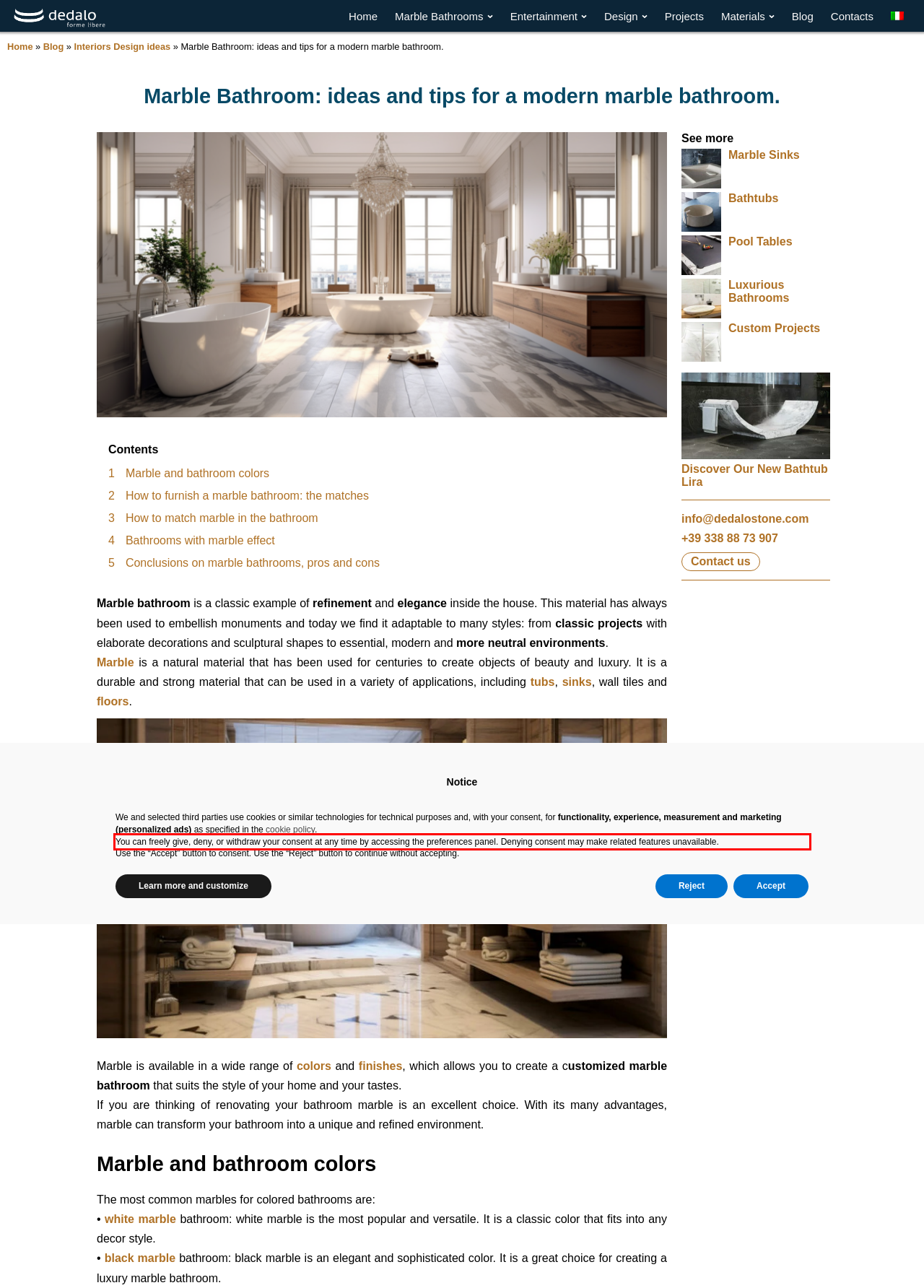You have a screenshot of a webpage with a red bounding box. Identify and extract the text content located inside the red bounding box.

You can freely give, deny, or withdraw your consent at any time by accessing the preferences panel. Denying consent may make related features unavailable.